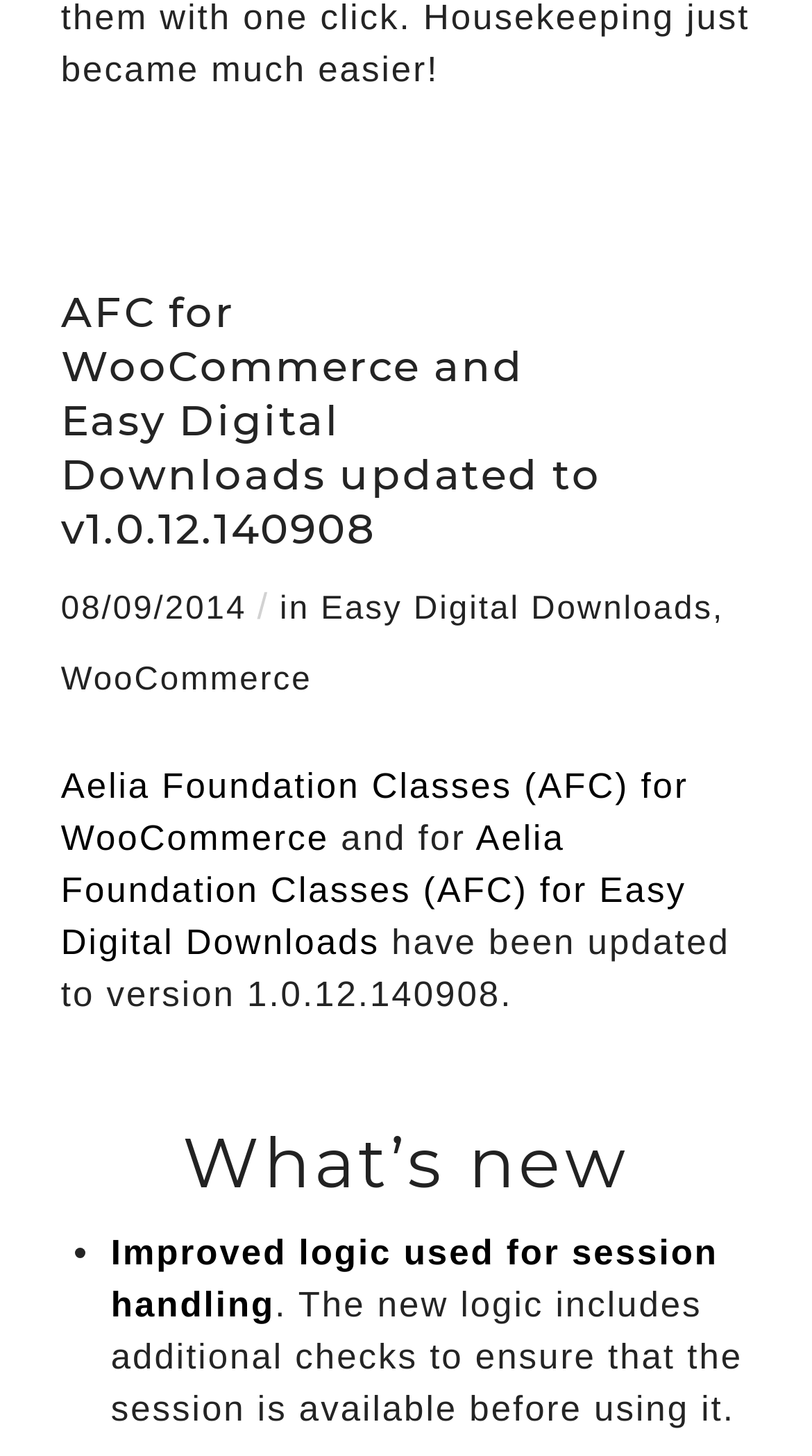Please pinpoint the bounding box coordinates for the region I should click to adhere to this instruction: "Explore Extraordinary Ability – EB-1(A)".

None